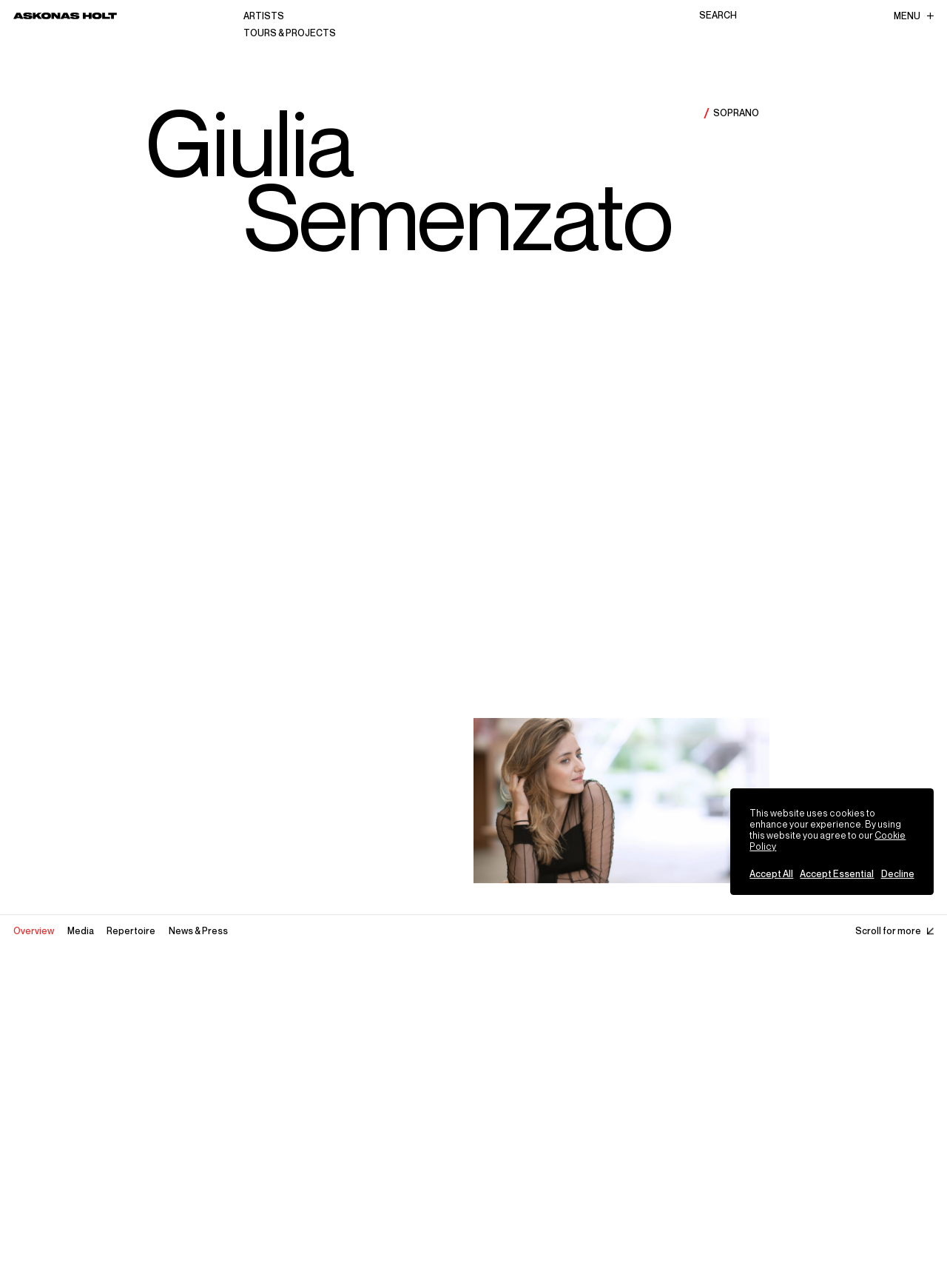Locate the bounding box coordinates of the UI element described by: "Tours & Projects". Provide the coordinates as four float numbers between 0 and 1, formatted as [left, top, right, bottom].

[0.257, 0.021, 0.355, 0.03]